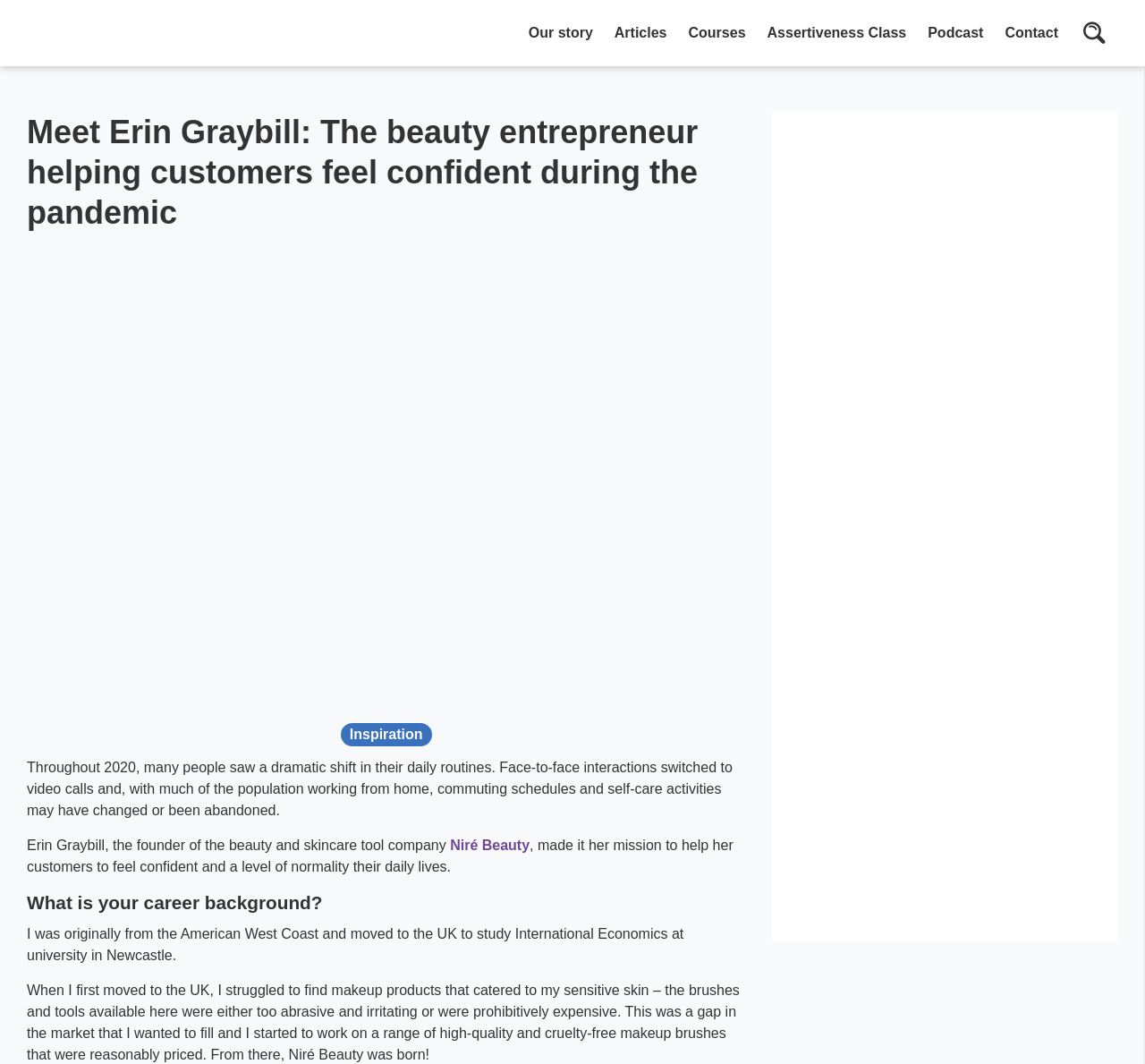Find the bounding box coordinates of the UI element according to this description: "Niré Beauty".

[0.393, 0.787, 0.463, 0.801]